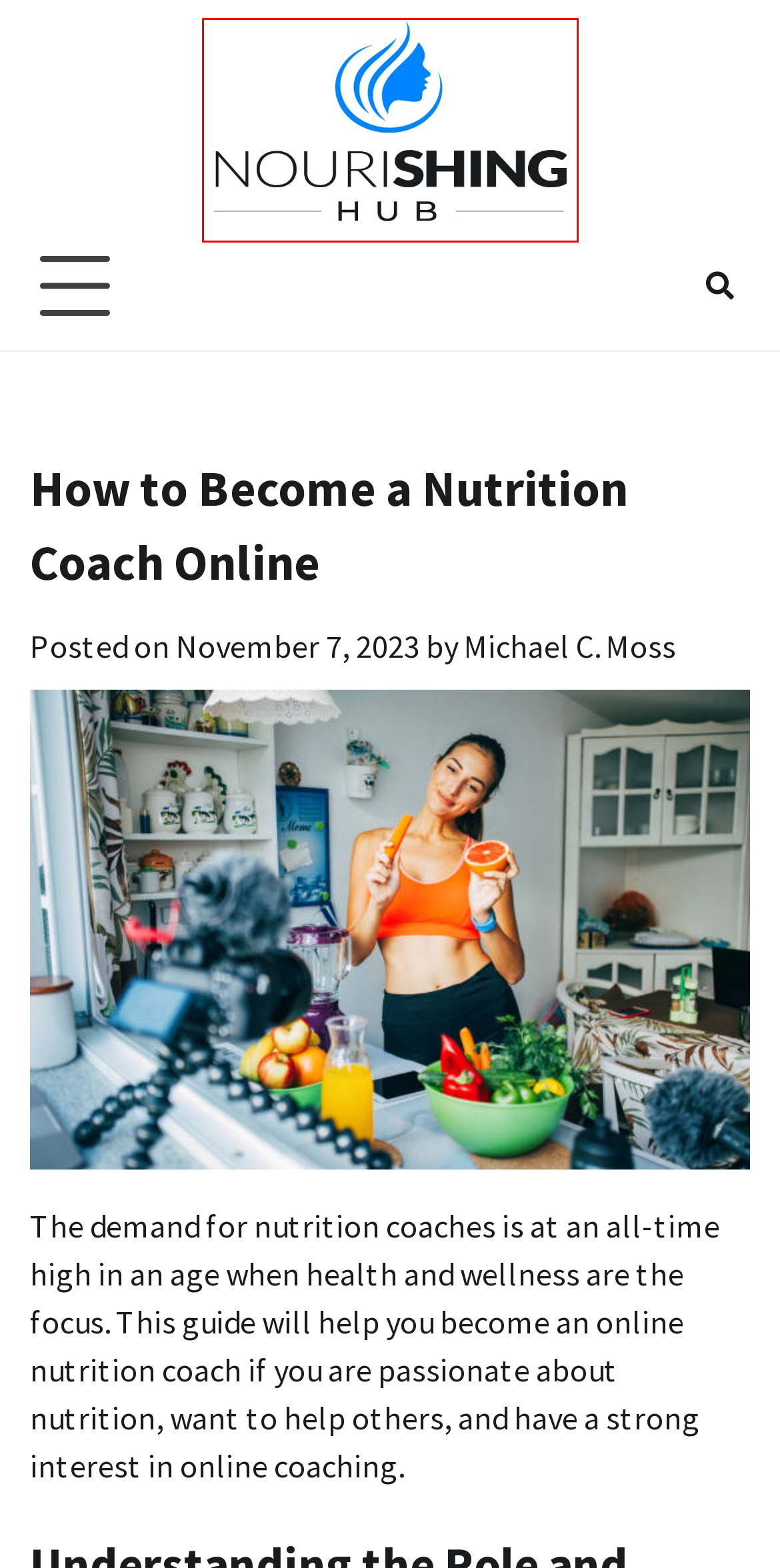Review the webpage screenshot and focus on the UI element within the red bounding box. Select the best-matching webpage description for the new webpage that follows after clicking the highlighted element. Here are the candidates:
A. Michael C. Moss – Nourishing Hub
B. Maybelline 4 in 1 perfector – Nourishing Hub
C. LA roche posay eye cream – Nourishing Hub
D. Lisbon wants moor opi – Nourishing Hub
E. Beauty – Nourishing Hub
F. The best on-demand content for fitness clubs – Nourishing Hub
G. Nourishing Hub
H. Others – Nourishing Hub

G